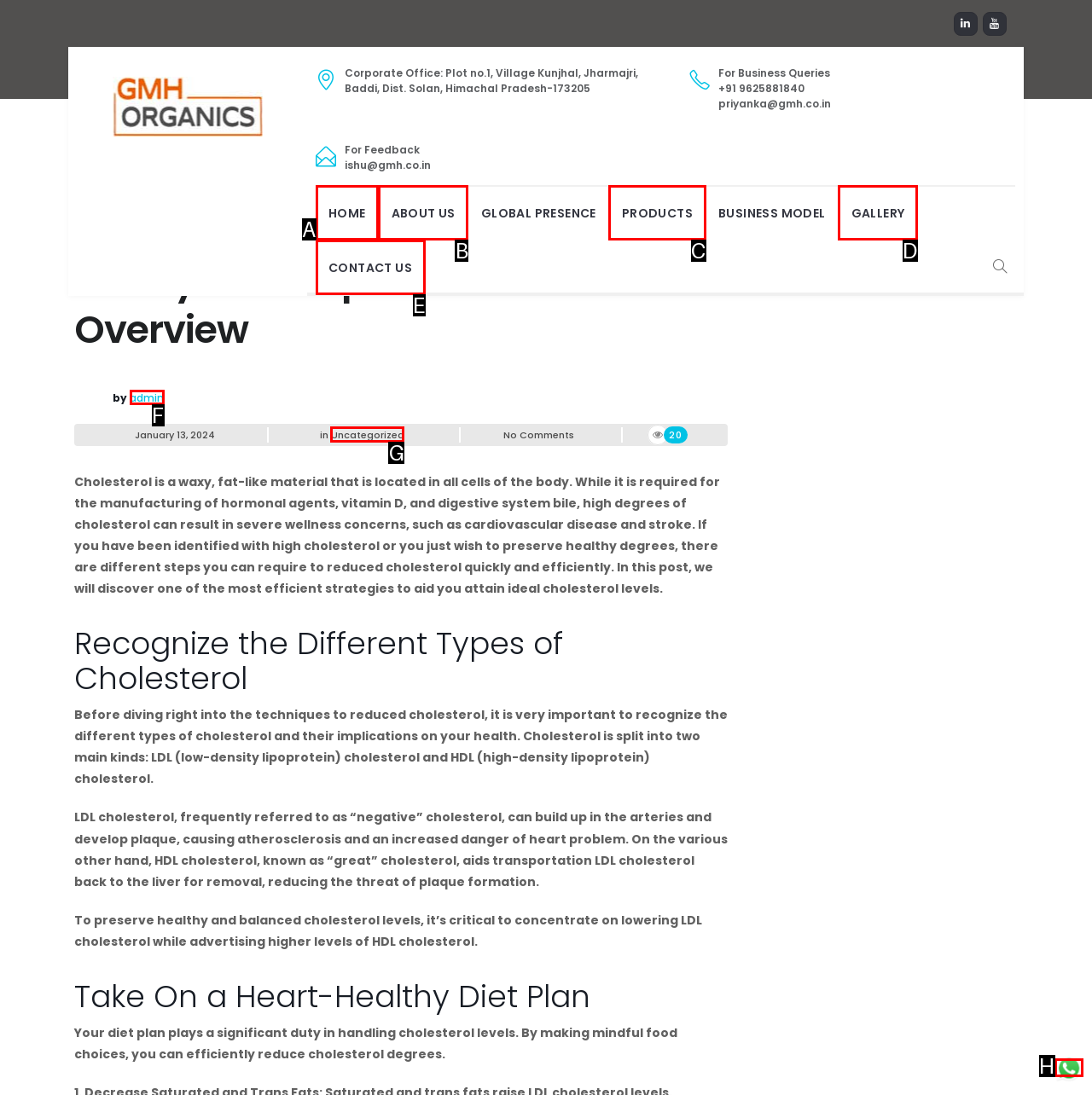Tell me which one HTML element I should click to complete the following task: Initiate a WhatsApp chat Answer with the option's letter from the given choices directly.

H